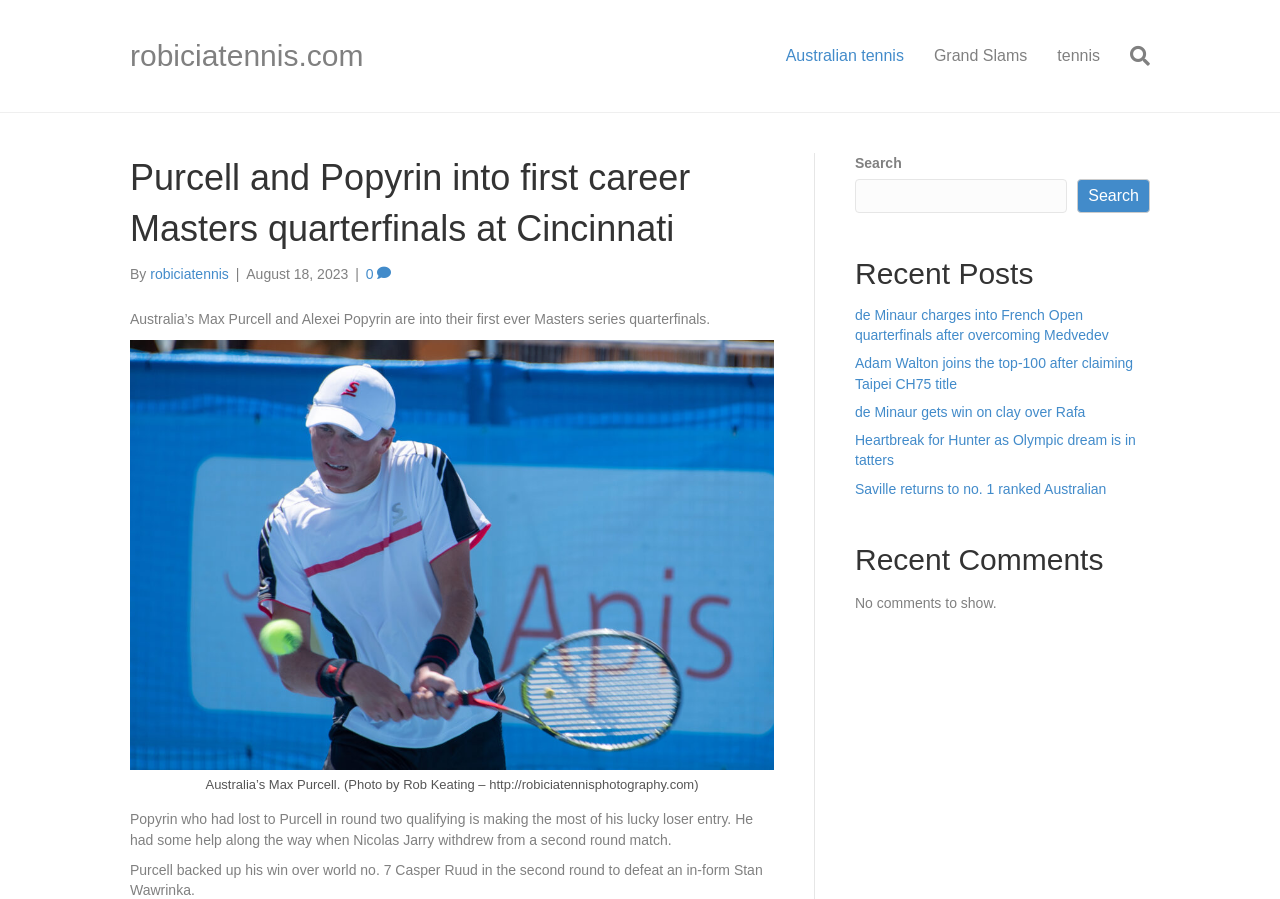Please give the bounding box coordinates of the area that should be clicked to fulfill the following instruction: "Search for tennis news". The coordinates should be in the format of four float numbers from 0 to 1, i.e., [left, top, right, bottom].

[0.668, 0.199, 0.834, 0.237]